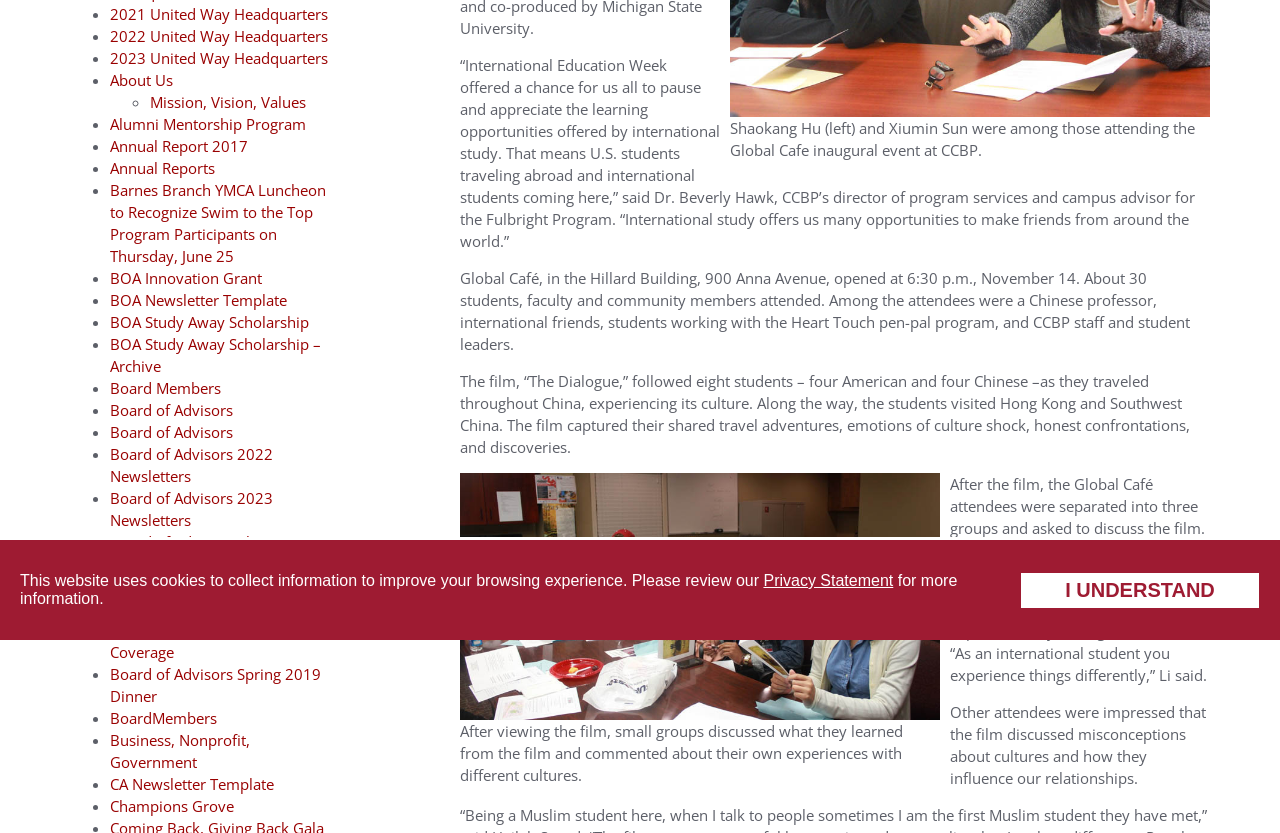Determine the bounding box coordinates for the UI element described. Format the coordinates as (top-left x, top-left y, bottom-right x, bottom-right y) and ensure all values are between 0 and 1. Element description: Board of Advisors Members

[0.086, 0.718, 0.236, 0.742]